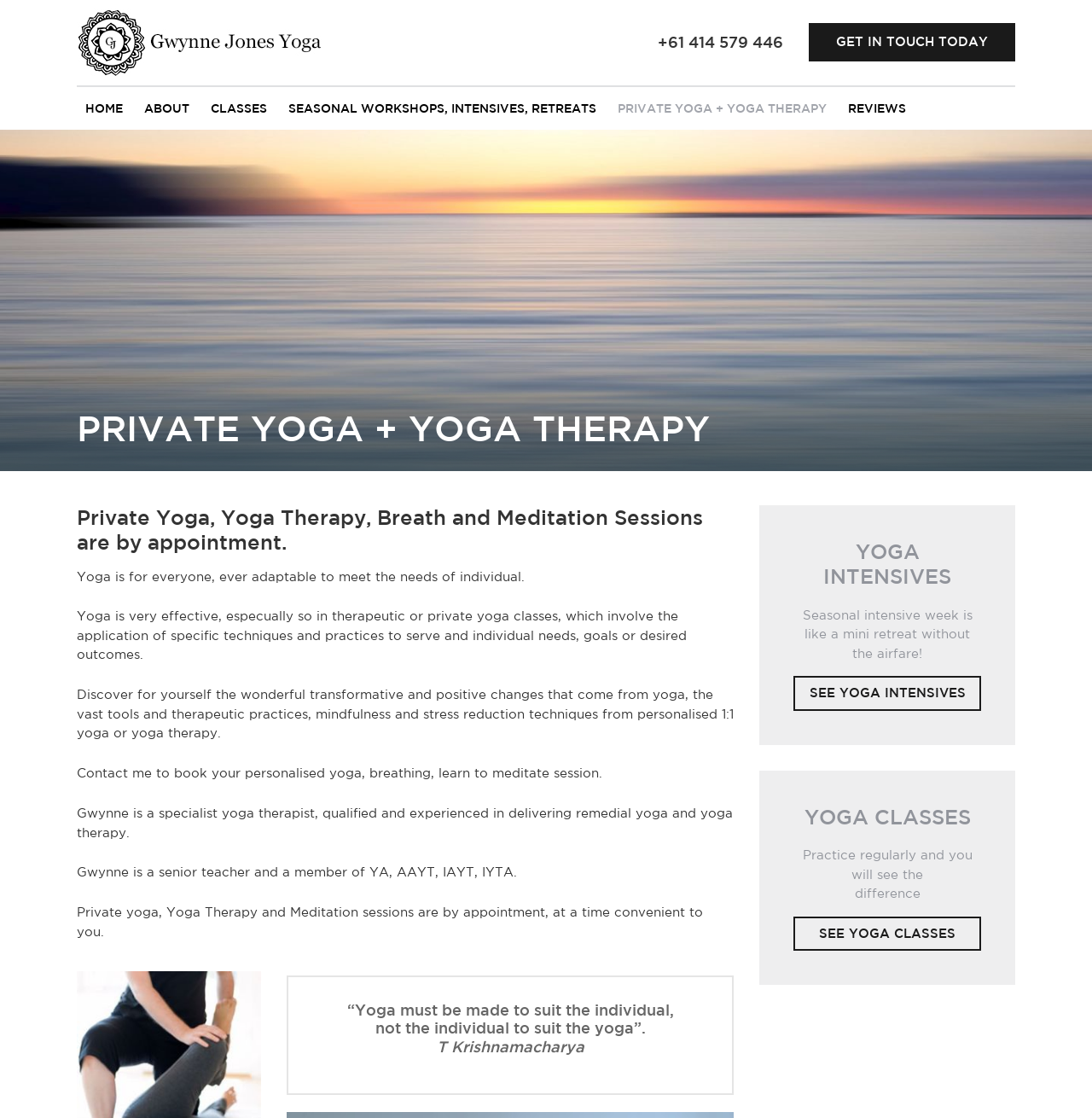Determine the bounding box coordinates for the region that must be clicked to execute the following instruction: "Learn more about 'YOGA INTENSIVES'".

[0.695, 0.452, 0.93, 0.666]